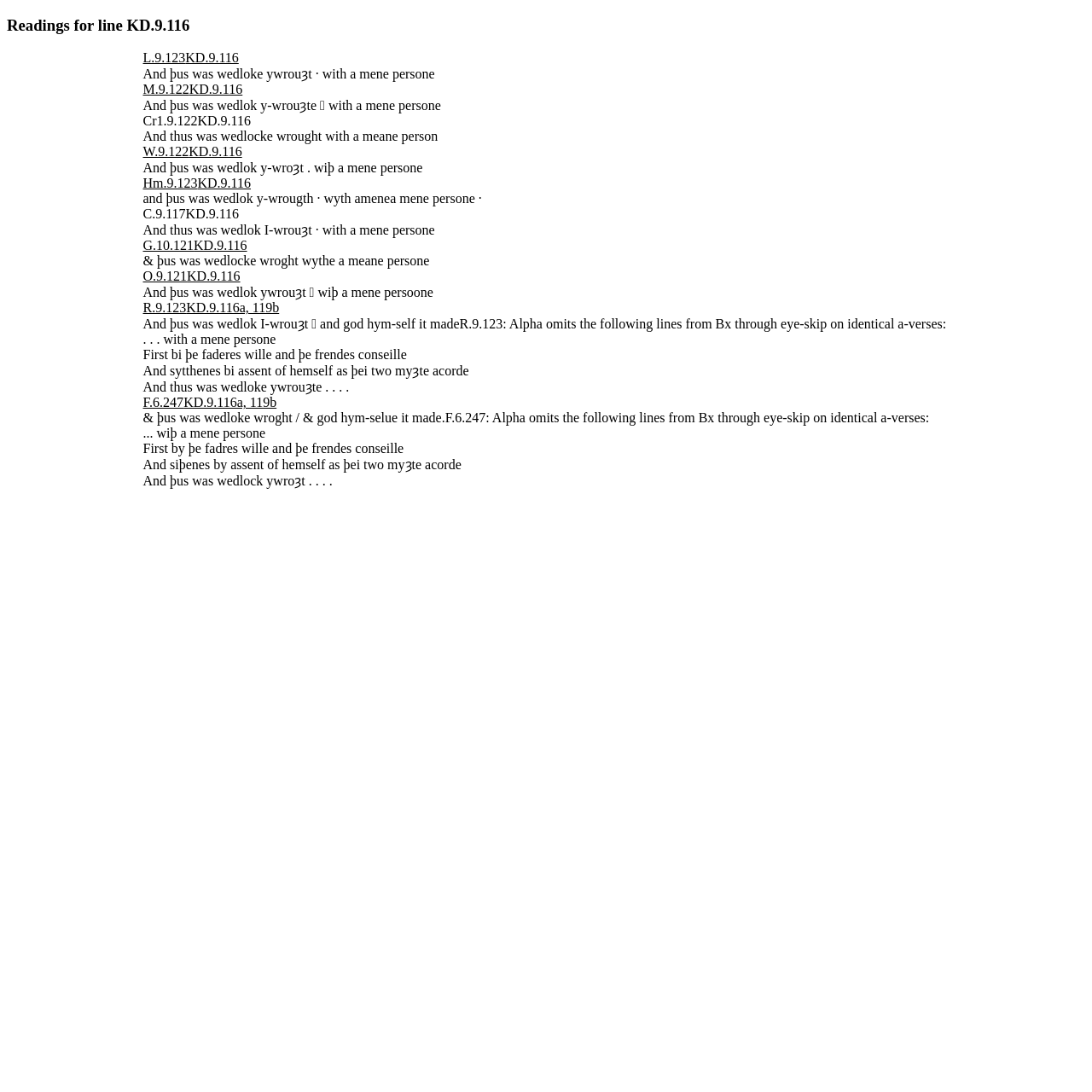Use one word or a short phrase to answer the question provided: 
How many links are there on the webpage?

7